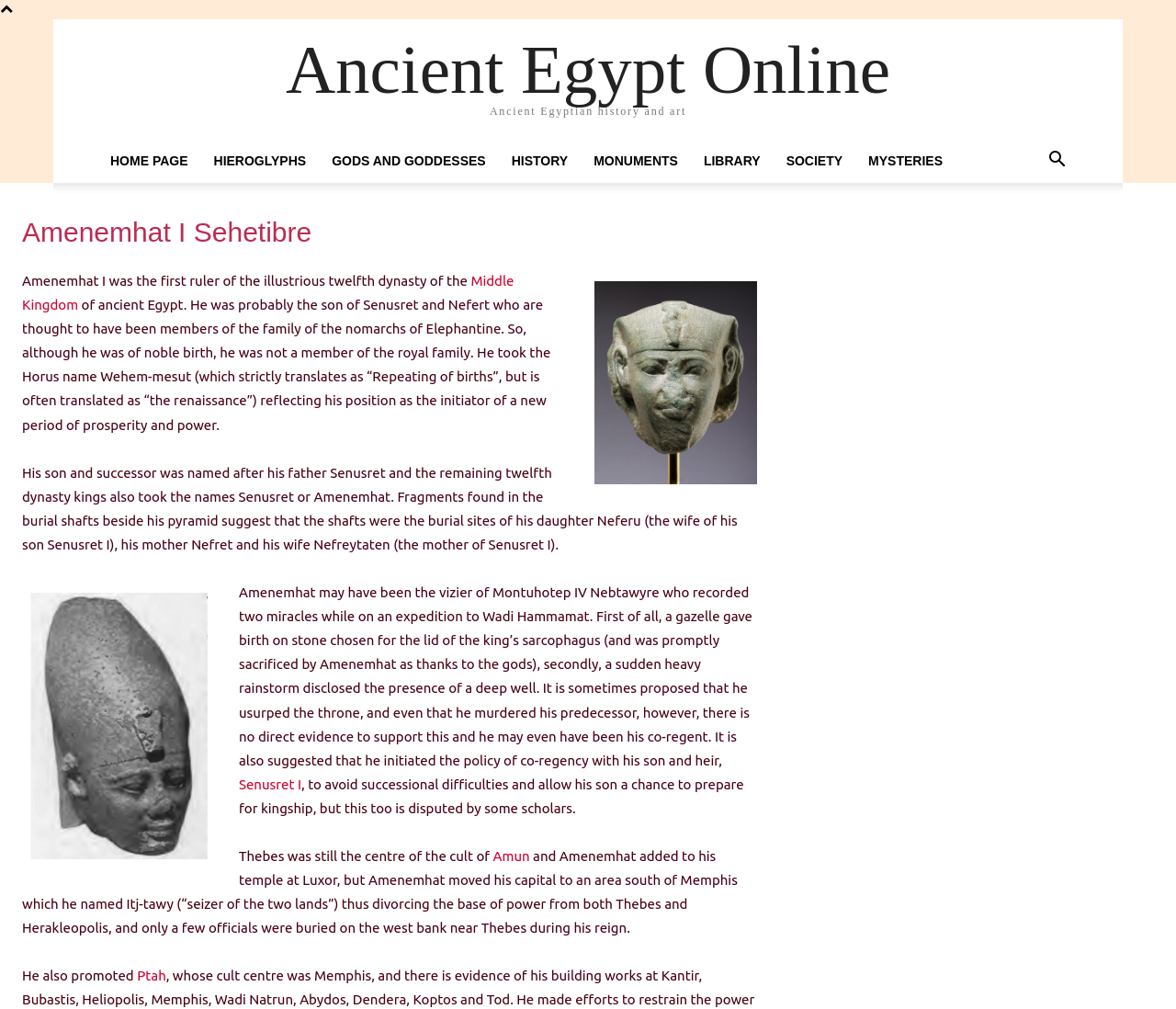Pinpoint the bounding box coordinates of the clickable area needed to execute the instruction: "Read more about the Middle Kingdom". The coordinates should be specified as four float numbers between 0 and 1, i.e., [left, top, right, bottom].

[0.019, 0.27, 0.437, 0.31]